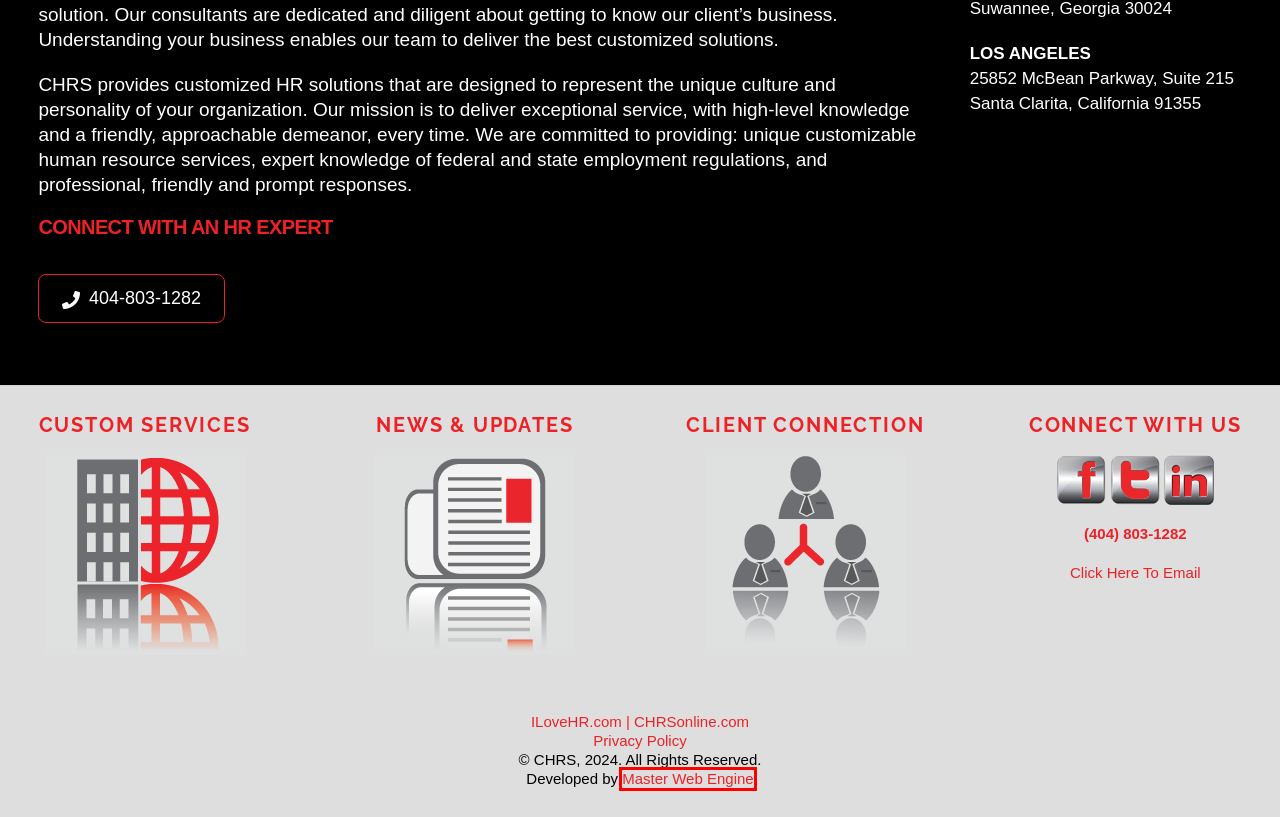Please examine the screenshot provided, which contains a red bounding box around a UI element. Select the webpage description that most accurately describes the new page displayed after clicking the highlighted element. Here are the candidates:
A. Client Connection | CHRS | Custom Human Resource Solutions | HR
B. Resources | CHRS | Custom Human Resource Solutions | Outsource HR
C. Solutions | CHRS | Custom Human Resource Solutions | Outsource HR
D. CHRS | Custom Human Resource Solutions | Outsource HR | Atl | Georgia
E. About | CHRS | Custom Human Resource Solutions | Outsource HR | GA
F. FAQ | CHRS | Custom Human Resource Solutions | Outsource HR
G. Testimonials | CHRS | Custom Human Resource Solutions | Outsource HR
H. Master Web Engine | Business Solutions: Marketing, Web Design

H